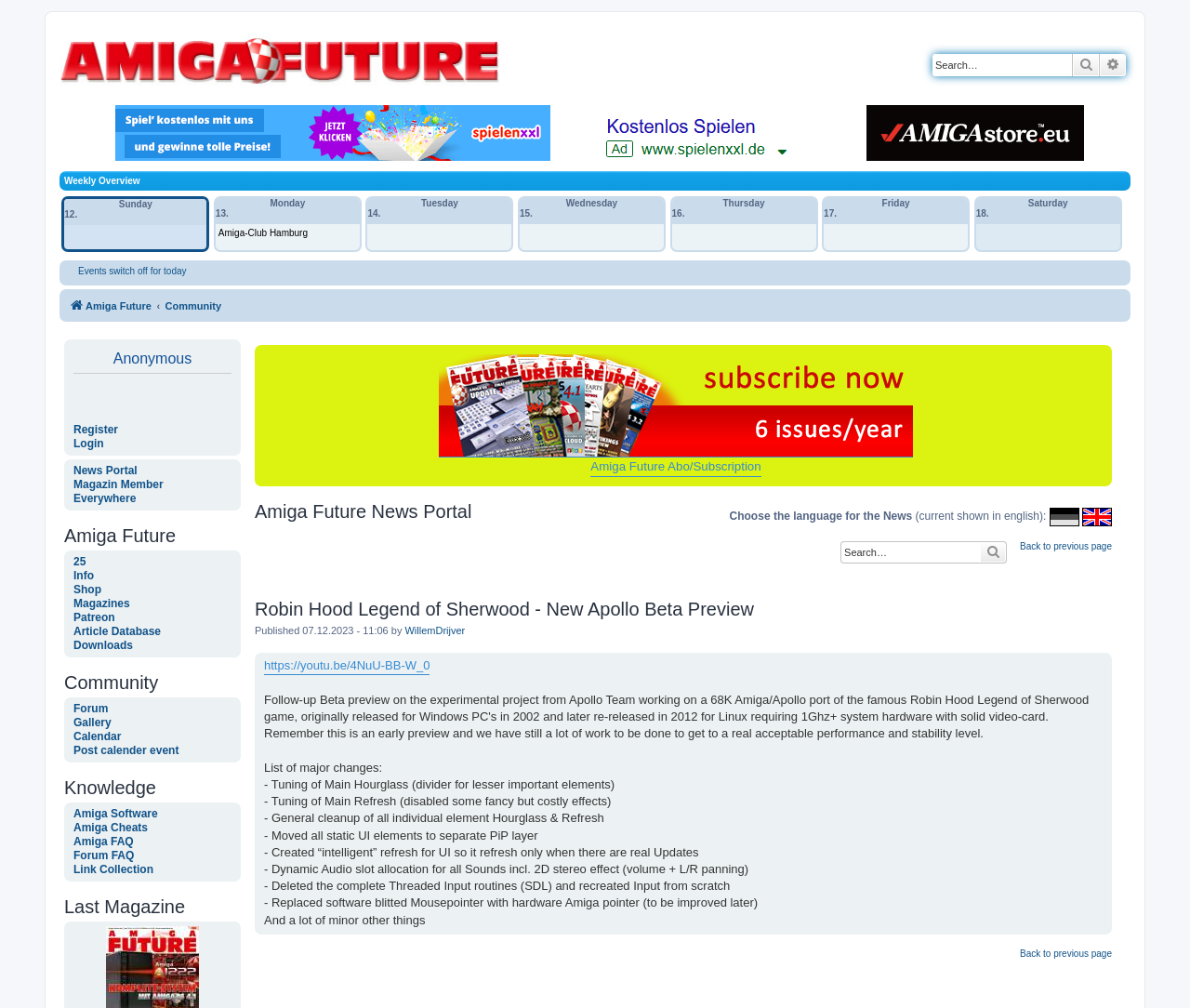Provide the bounding box coordinates for the area that should be clicked to complete the instruction: "Search for keywords".

[0.784, 0.054, 0.901, 0.076]